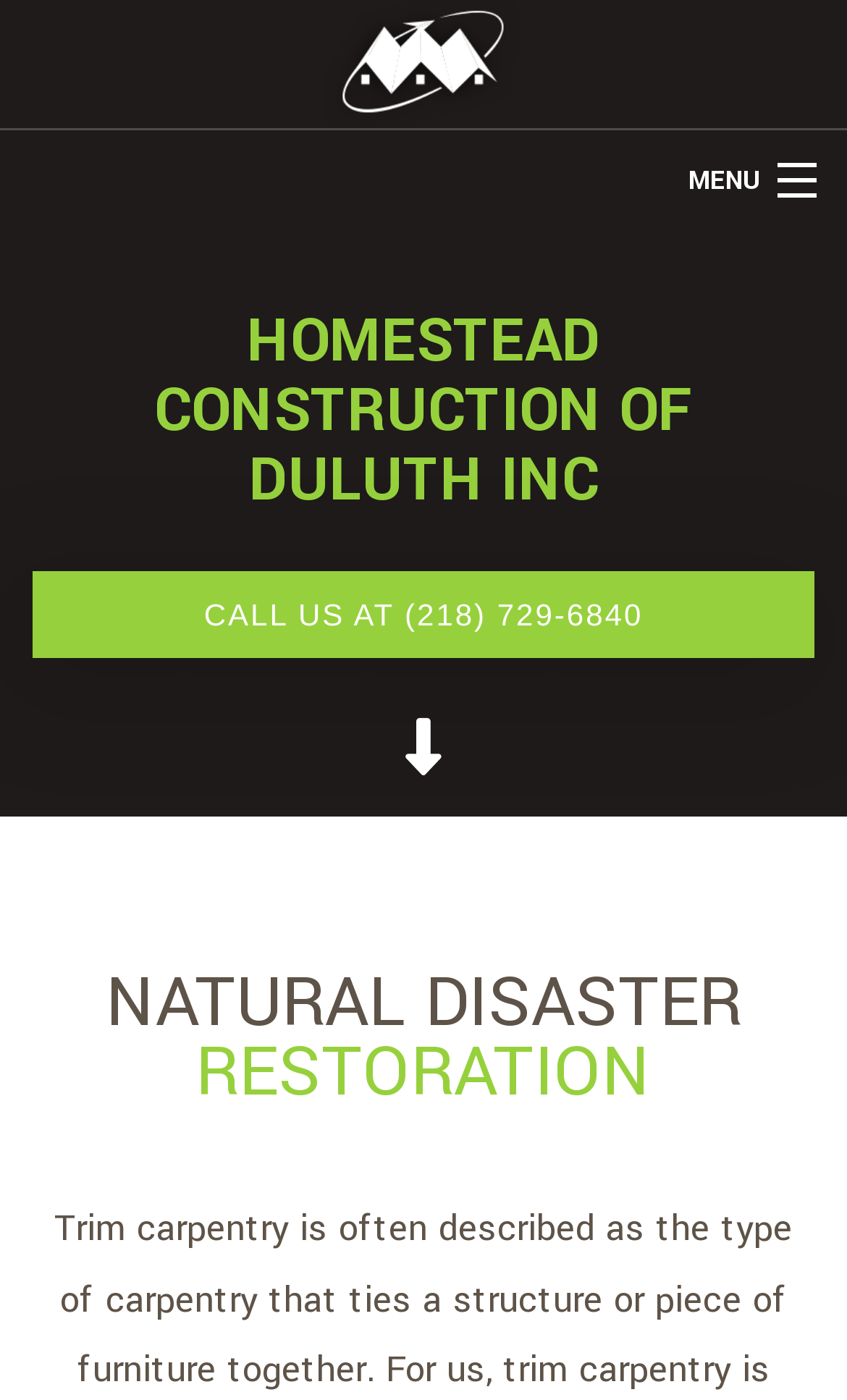What is the focus of the company's services?
Answer with a single word or phrase by referring to the visual content.

Natural Disaster Restoration